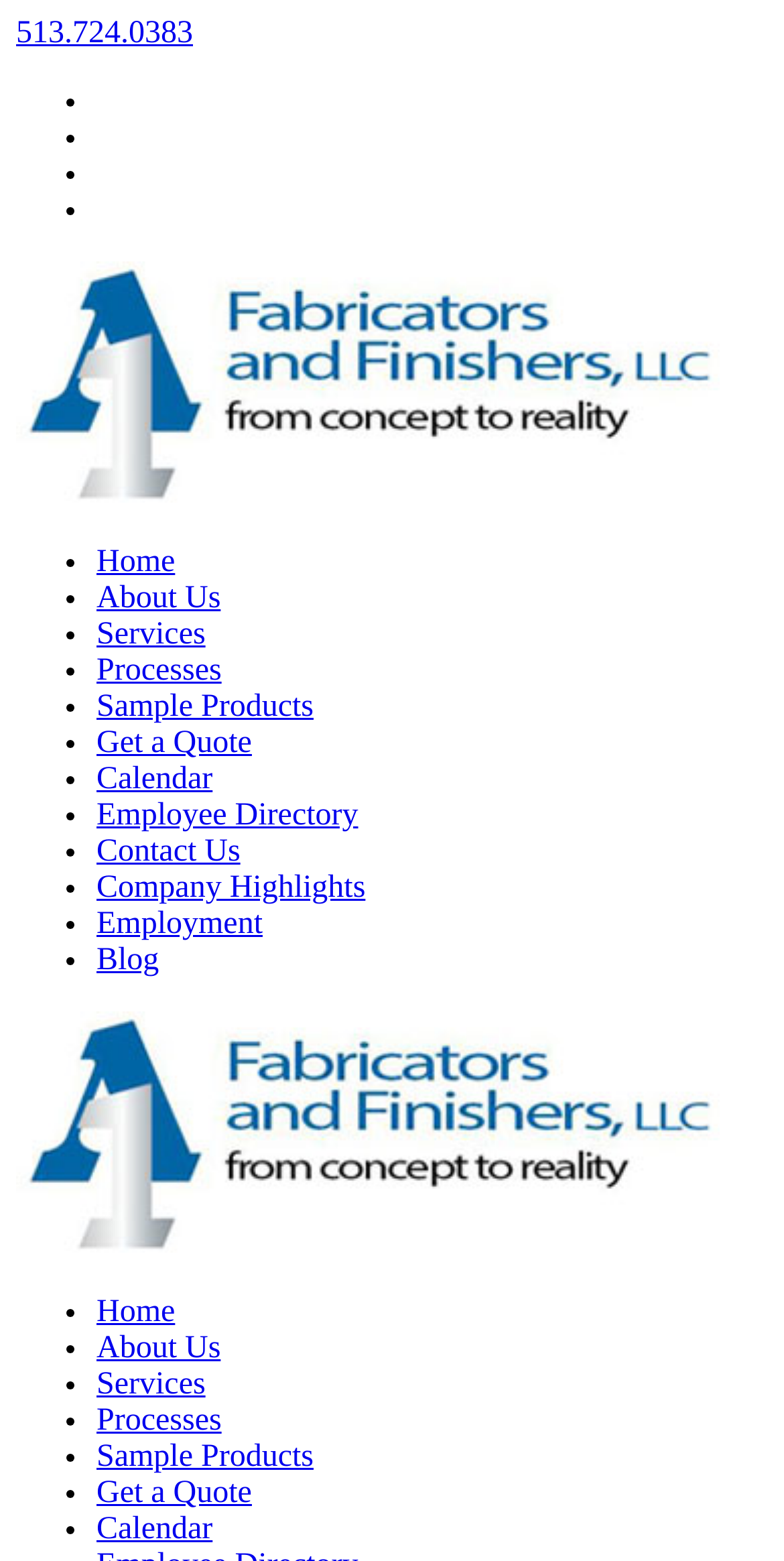Determine the bounding box coordinates of the clickable region to follow the instruction: "Click the 'Menu' button".

None